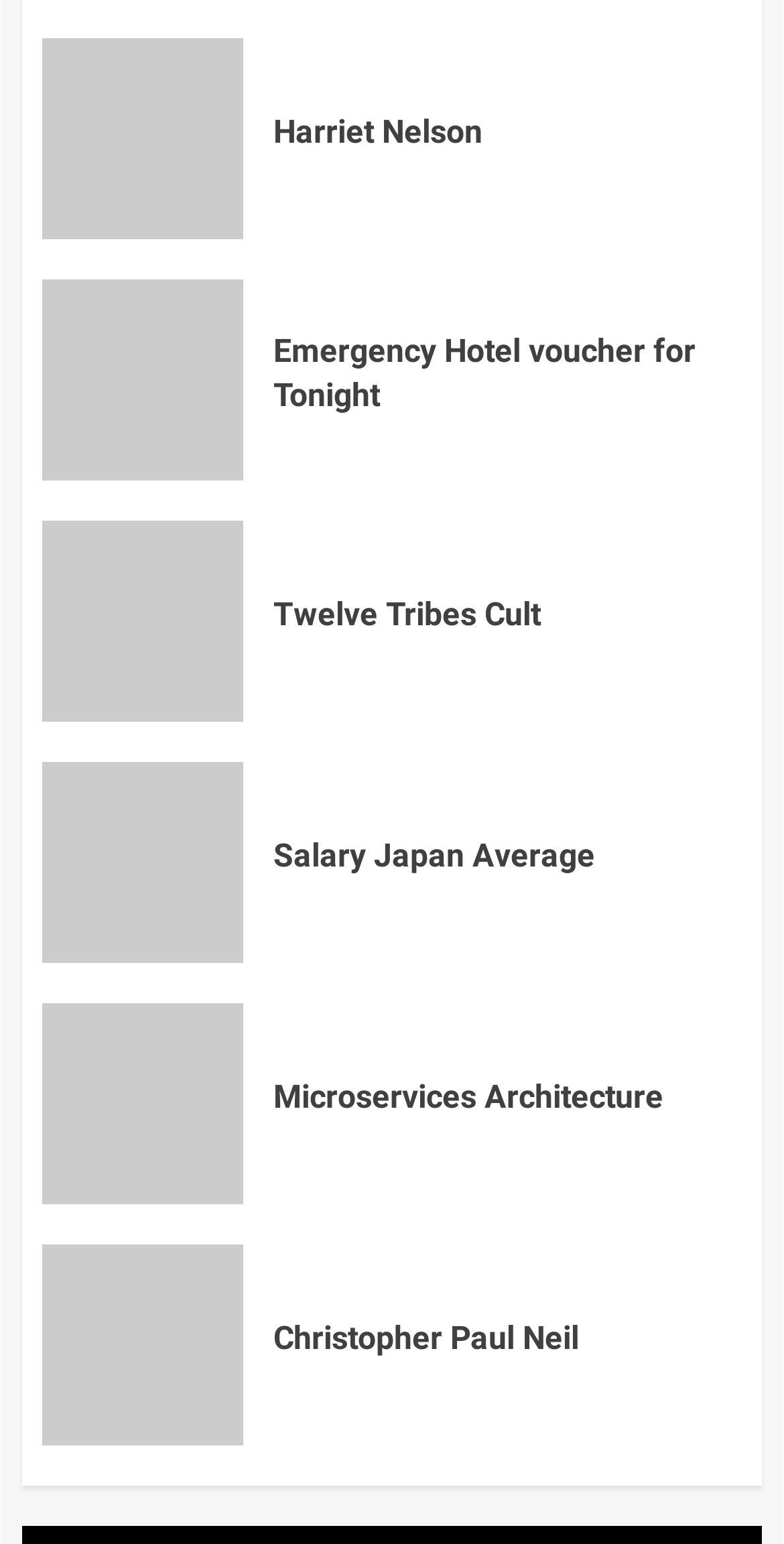Respond to the following question using a concise word or phrase: 
Is there an image on the webpage?

Yes